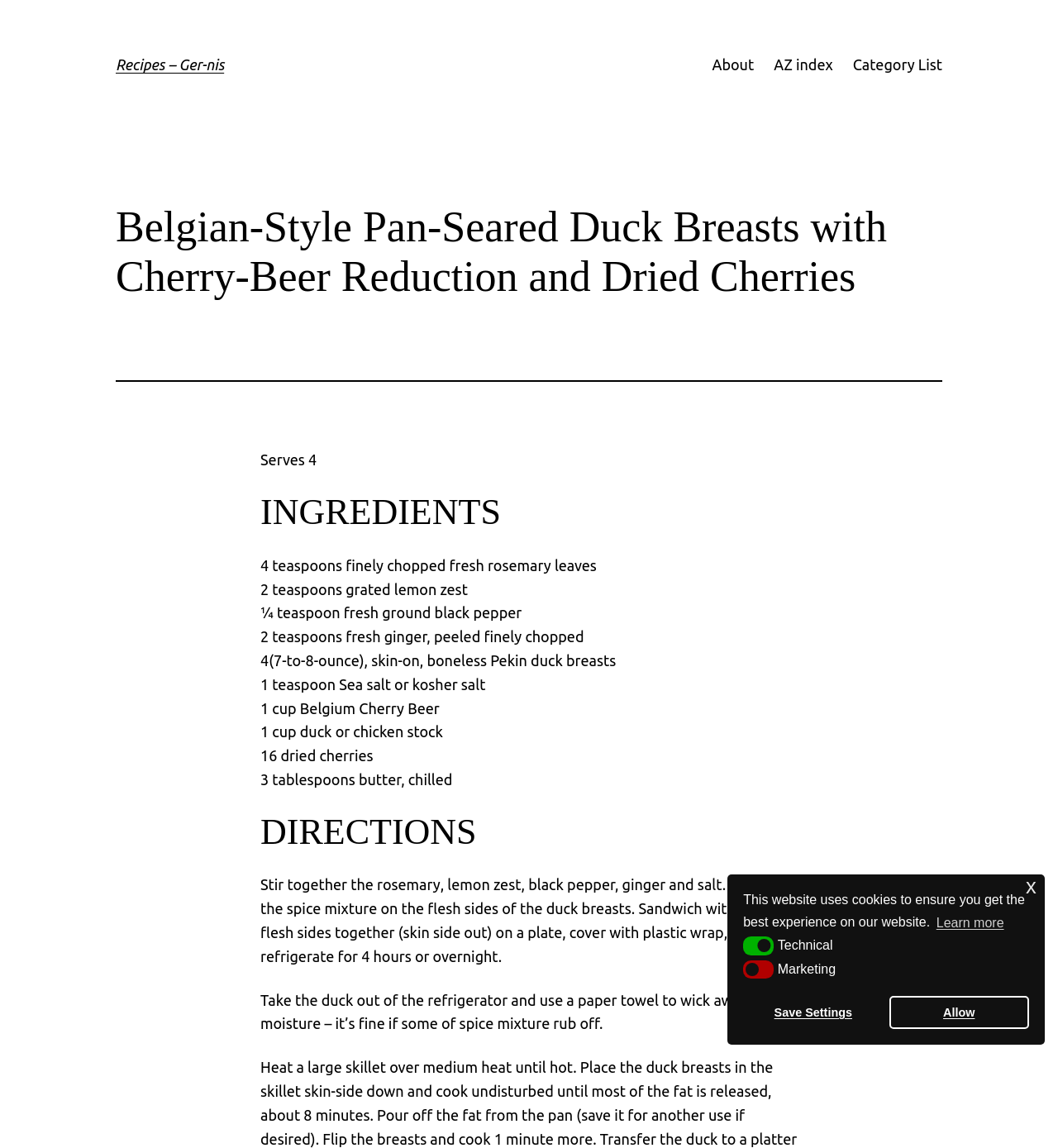Please provide the main heading of the webpage content.

Recipes – Ger-nis